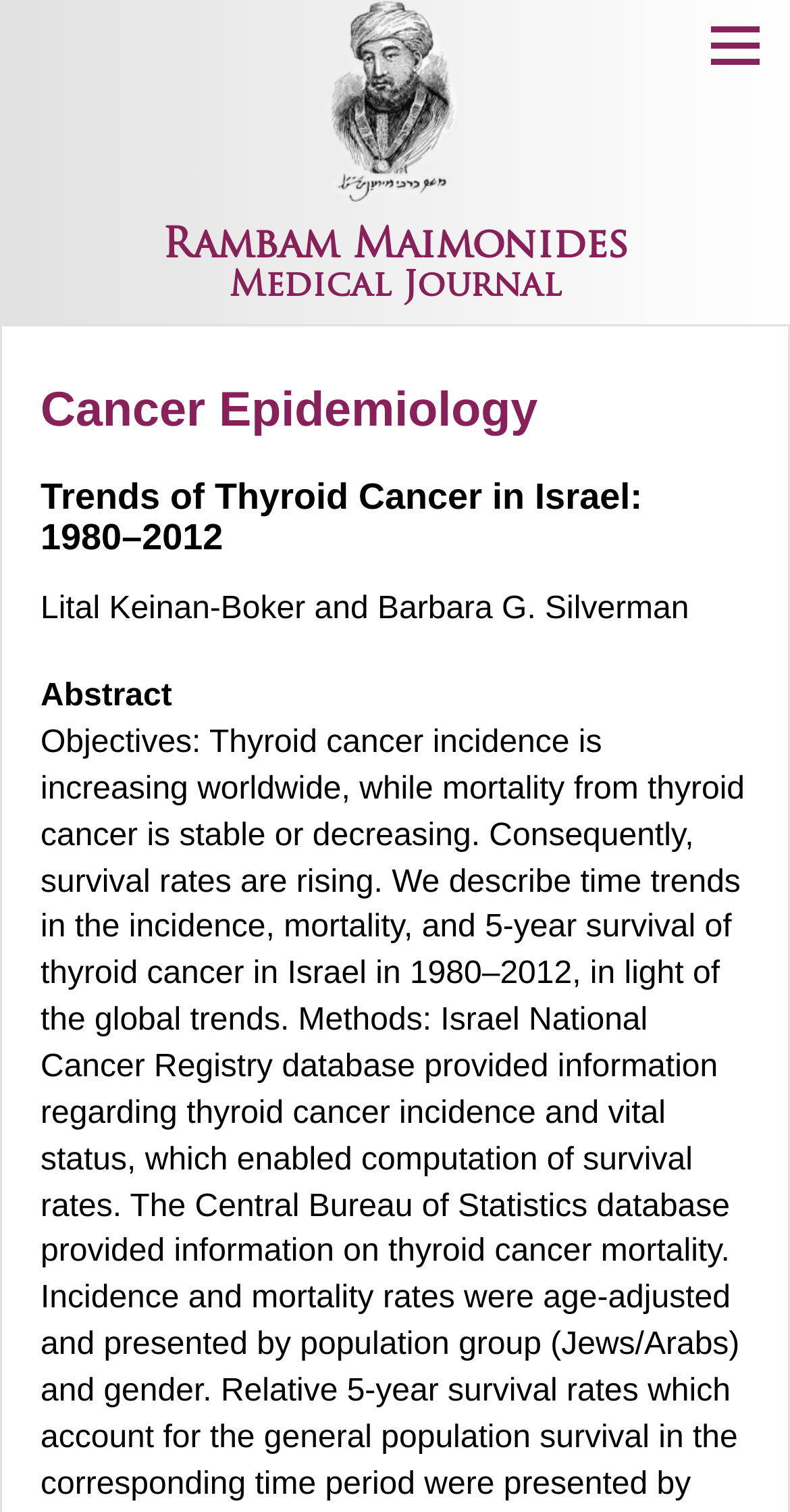What is the section of the webpage that says 'Cancer Epidemiology'? Using the information from the screenshot, answer with a single word or phrase.

A static text